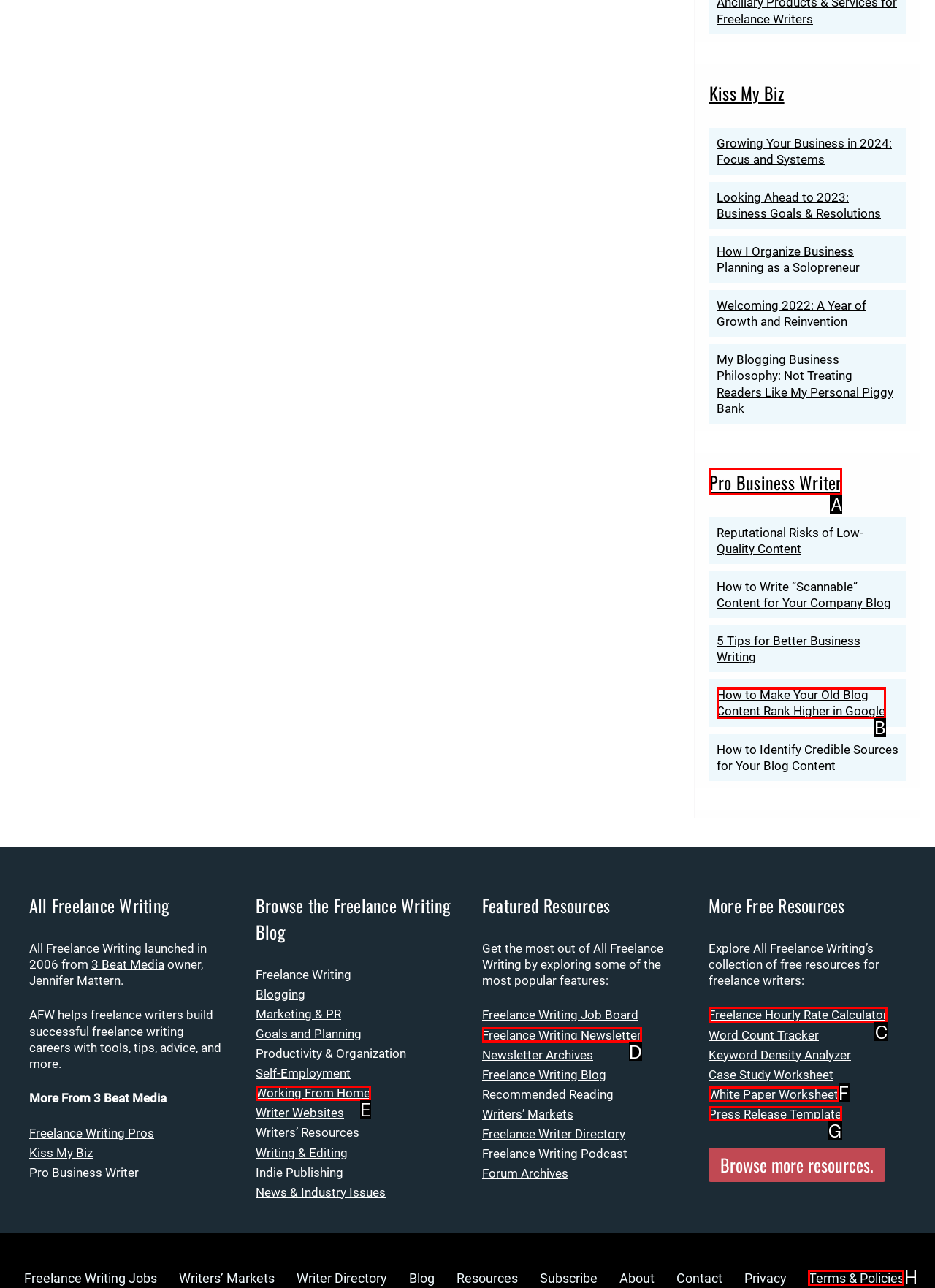Find the HTML element to click in order to complete this task: Check out the 'Freelance Hourly Rate Calculator'
Answer with the letter of the correct option.

C